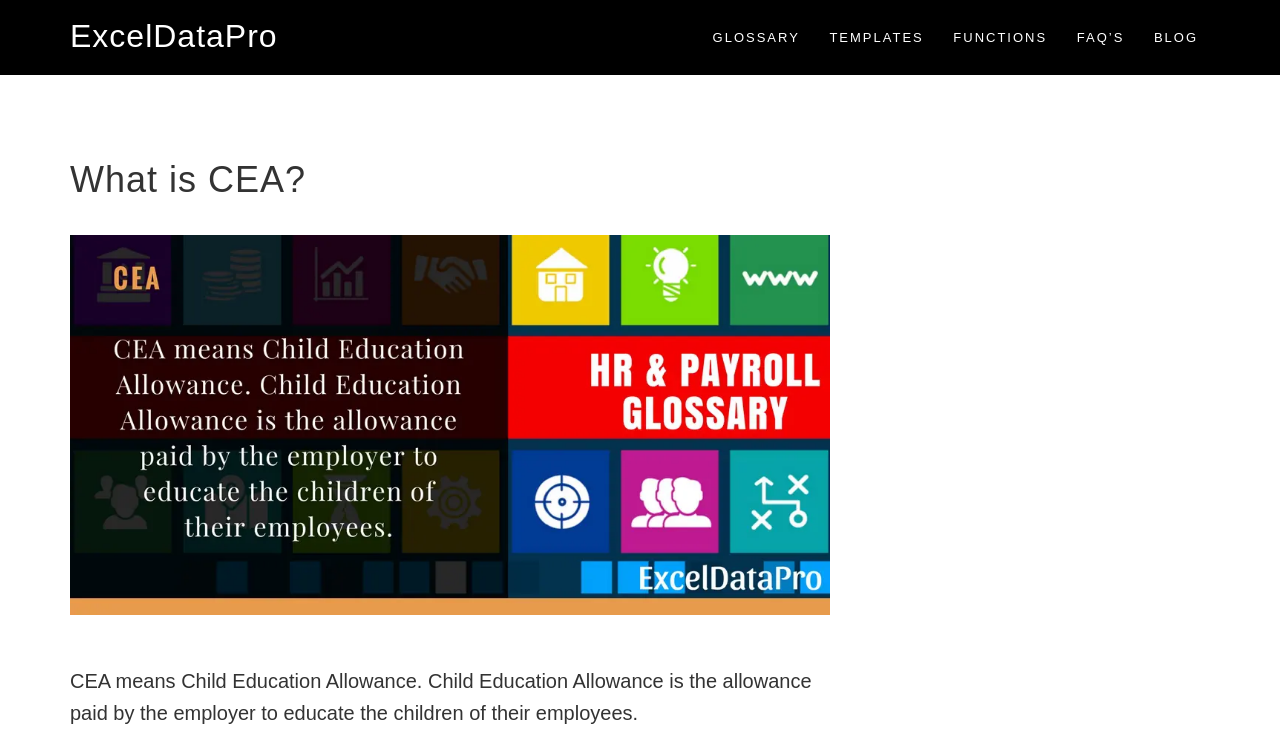Using the given element description, provide the bounding box coordinates (top-left x, top-left y, bottom-right x, bottom-right y) for the corresponding UI element in the screenshot: Blog

[0.892, 0.007, 0.945, 0.095]